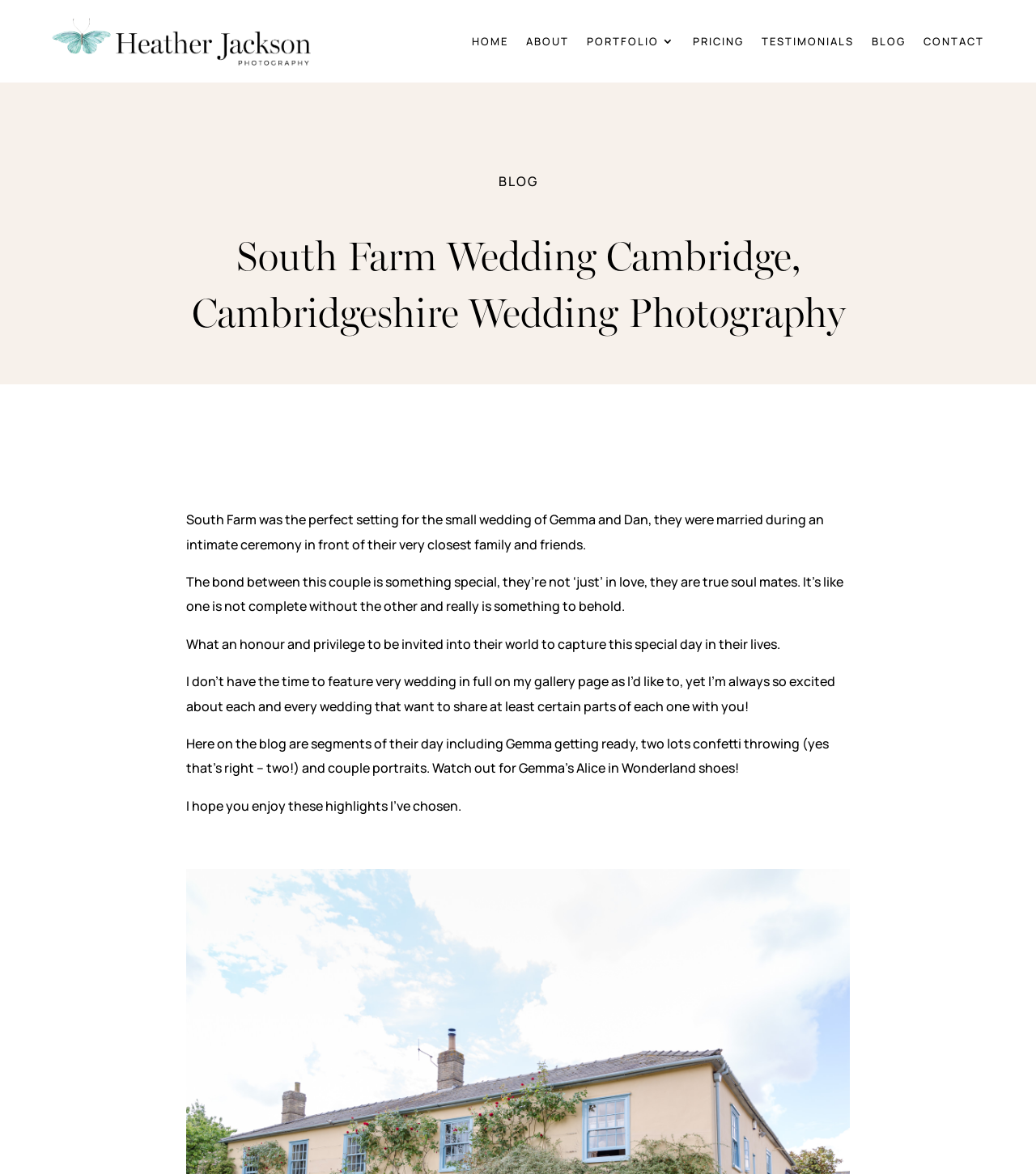Respond to the question with just a single word or phrase: 
What is the theme of the wedding featured on this webpage?

Intimate